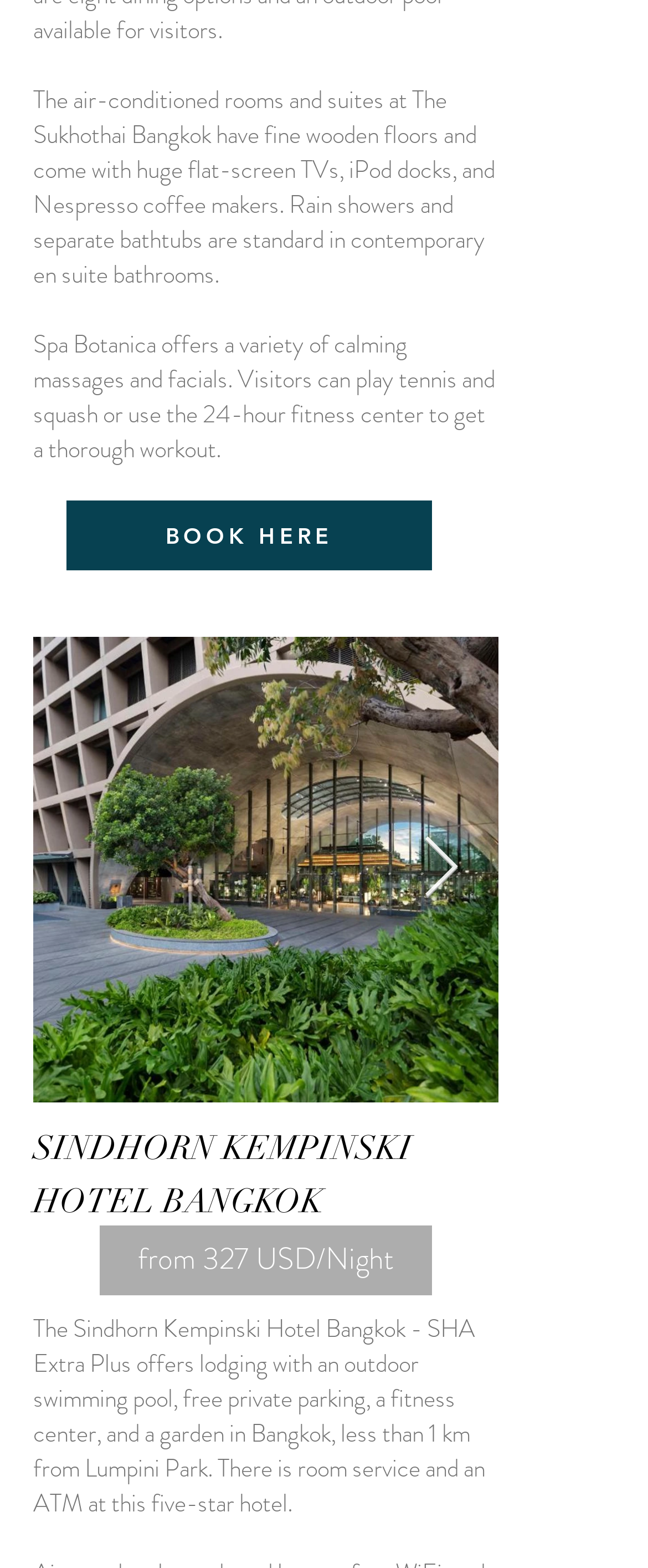Respond to the question with just a single word or phrase: 
What is the price of the hotel room?

from 327 USD/Night